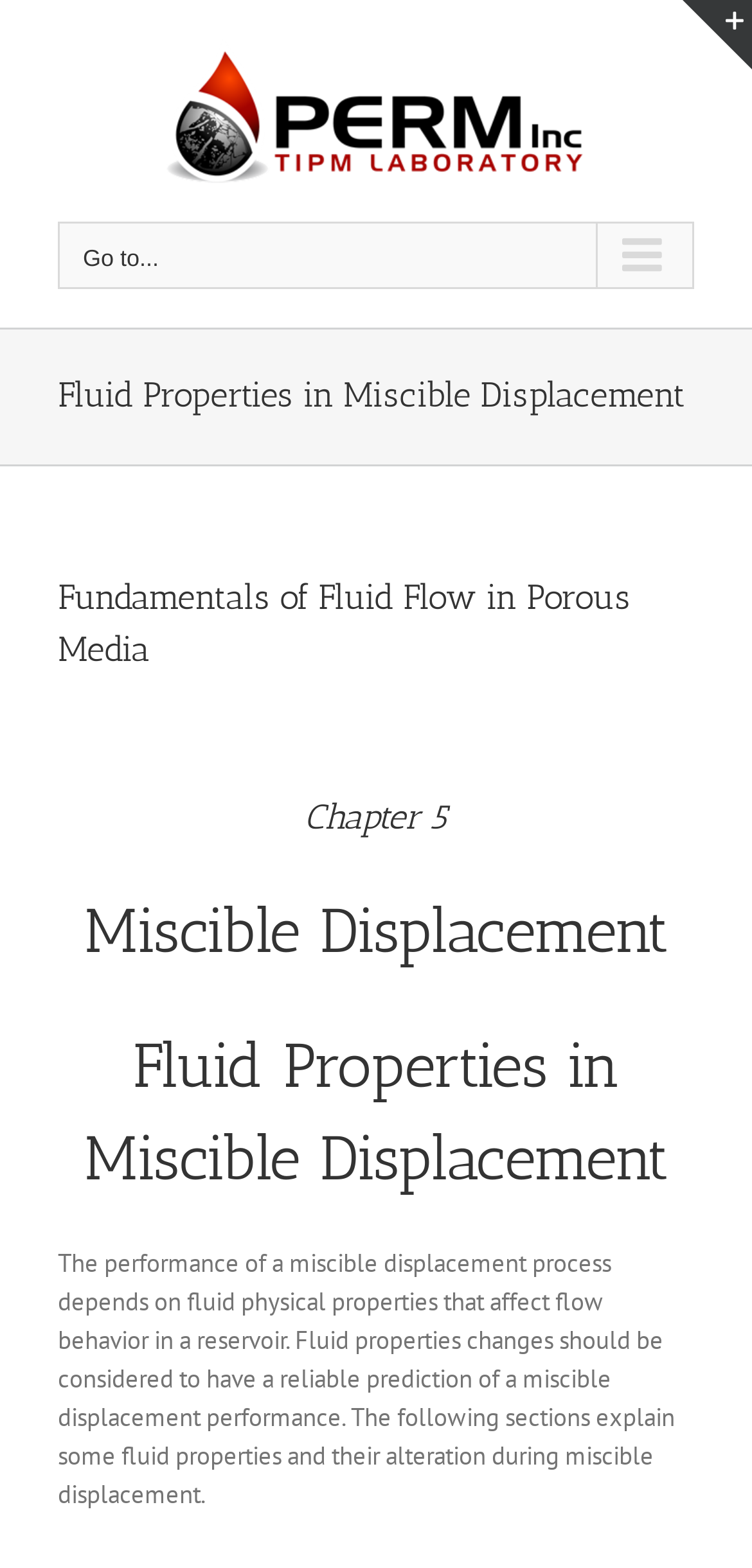Please locate and generate the primary heading on this webpage.

Fluid Properties in Miscible Displacement